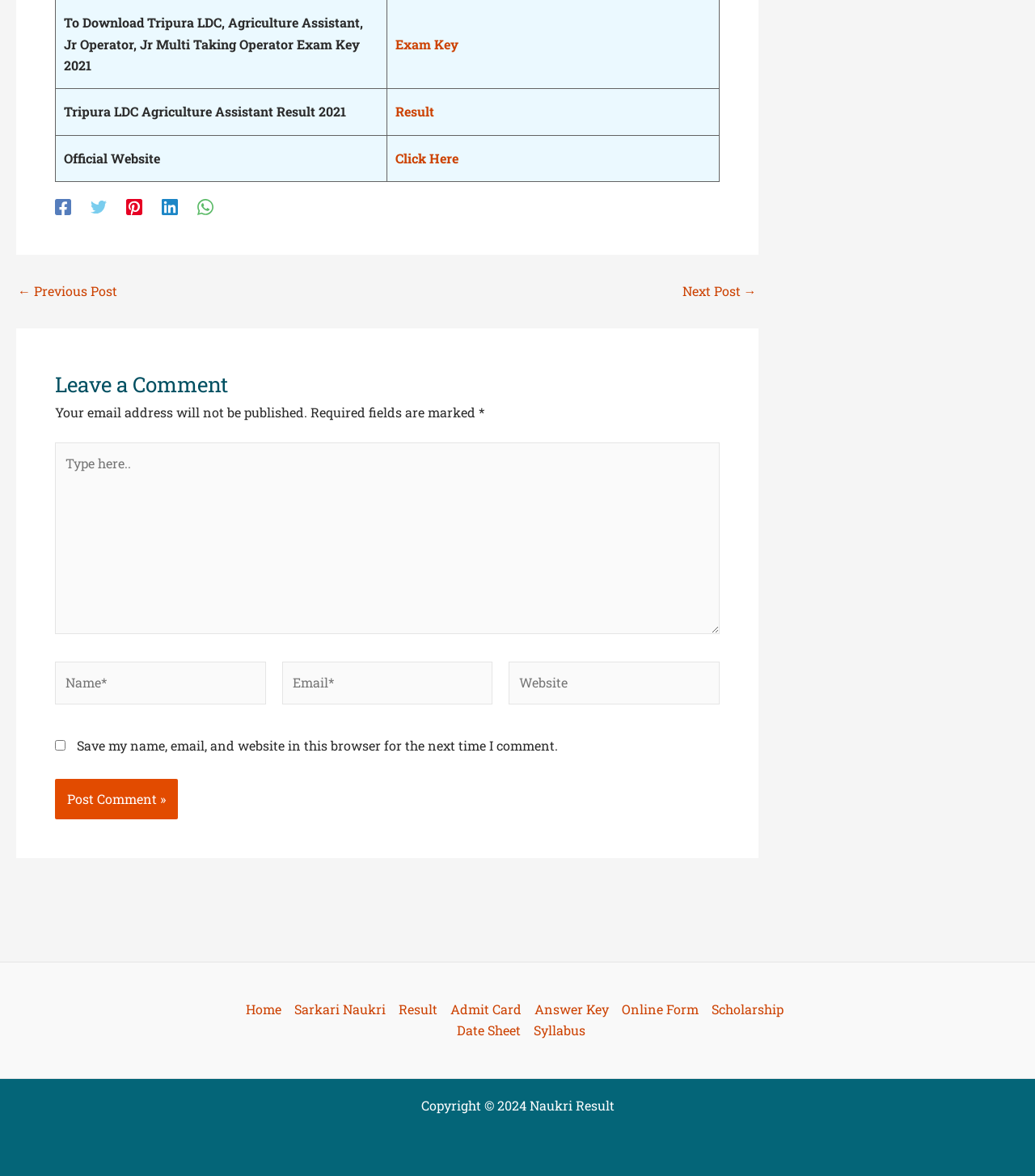Determine the bounding box coordinates for the UI element matching this description: "parent_node: Name* name="author" placeholder="Name*"".

[0.053, 0.563, 0.257, 0.599]